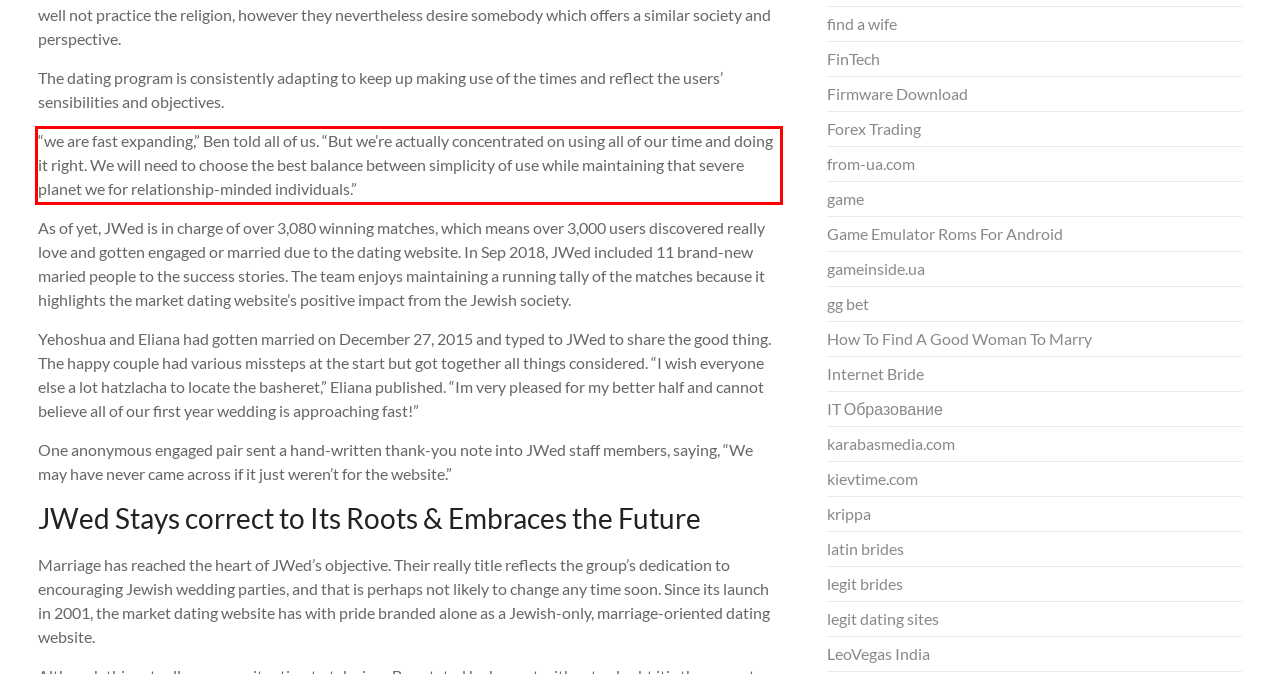Analyze the screenshot of a webpage where a red rectangle is bounding a UI element. Extract and generate the text content within this red bounding box.

“we are fast expanding,” Ben told all of us. “But we’re actually concentrated on using all of our time and doing it right. We will need to choose the best balance between simplicity of use while maintaining that severe planet we for relationship-minded individuals.”